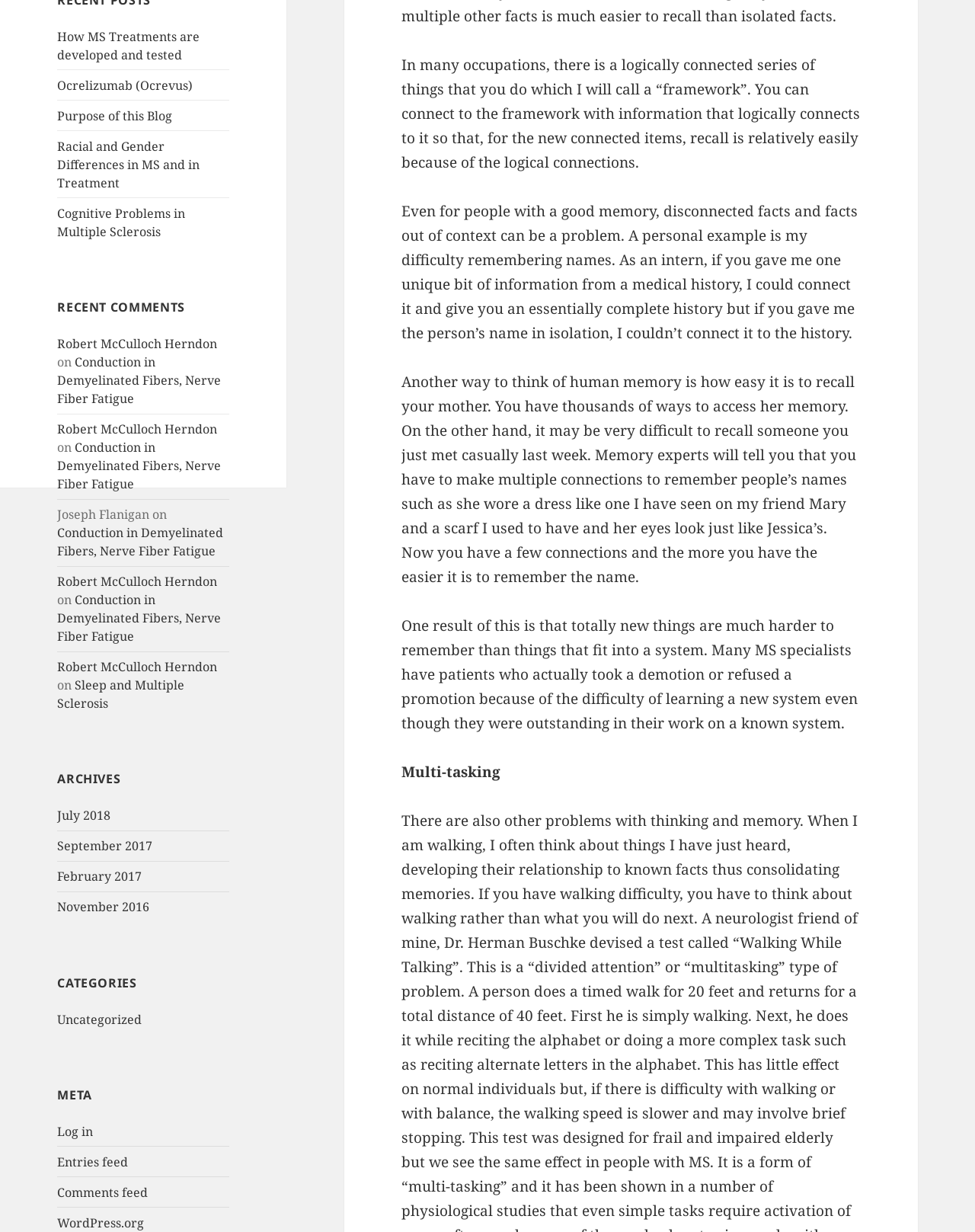Please find the bounding box coordinates in the format (top-left x, top-left y, bottom-right x, bottom-right y) for the given element description. Ensure the coordinates are floating point numbers between 0 and 1. Description: Sleep and Multiple Sclerosis

[0.059, 0.549, 0.189, 0.578]